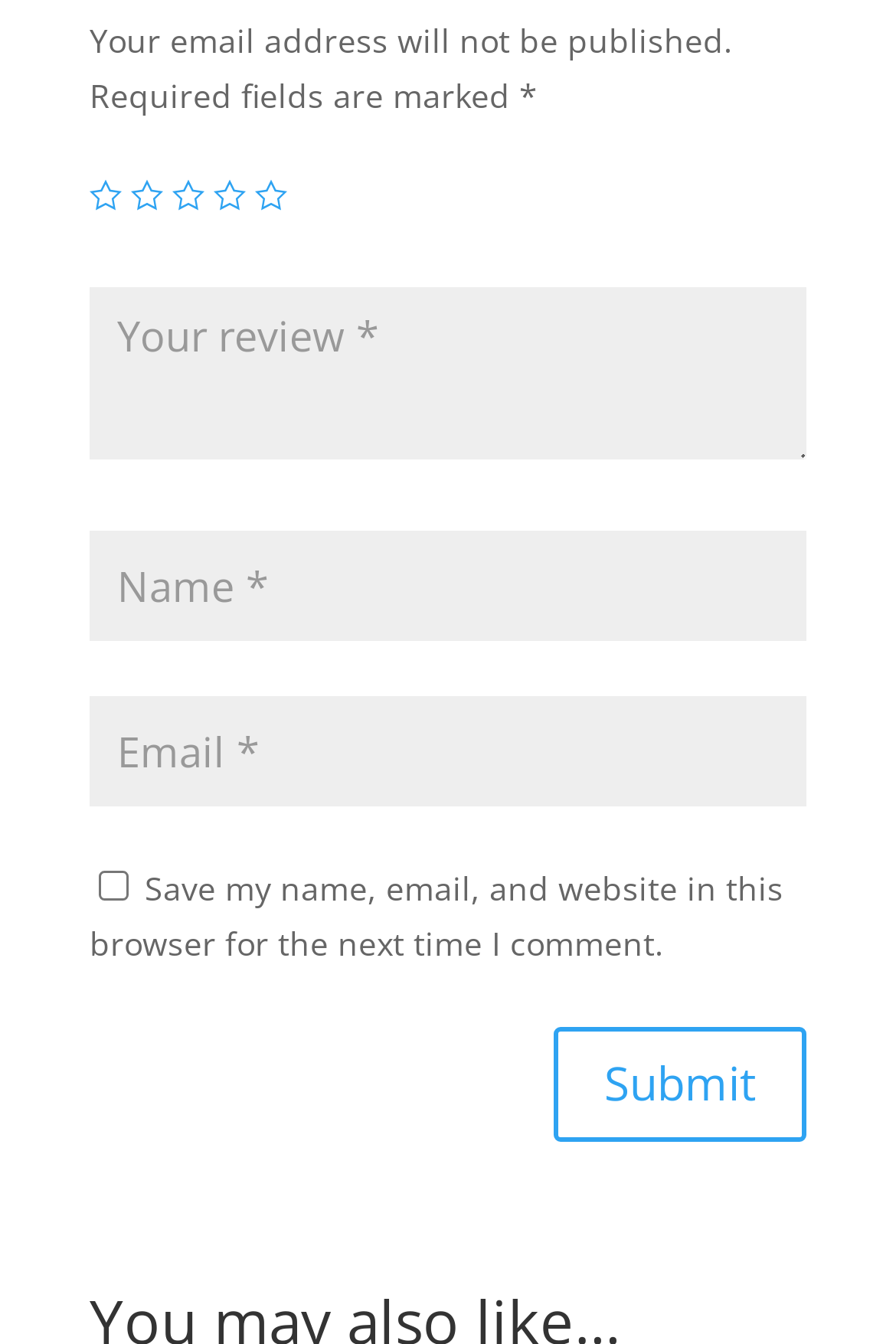Please specify the bounding box coordinates of the clickable region necessary for completing the following instruction: "Type your name". The coordinates must consist of four float numbers between 0 and 1, i.e., [left, top, right, bottom].

[0.1, 0.395, 0.9, 0.477]